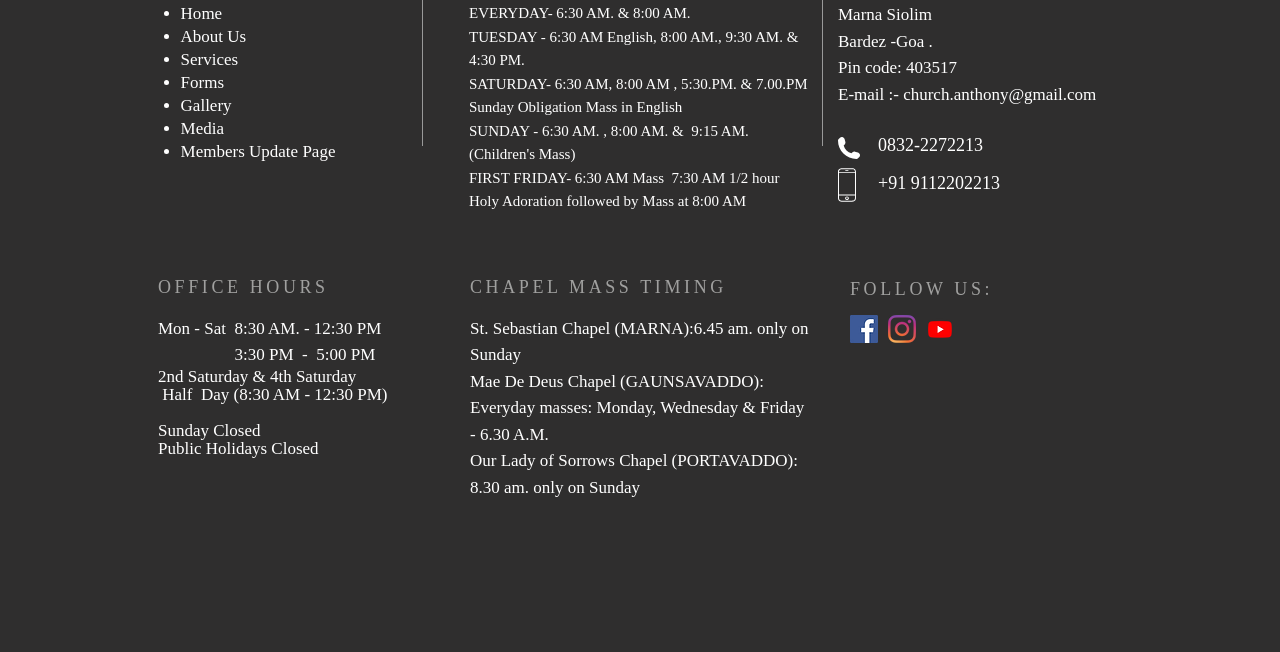Please analyze the image and provide a thorough answer to the question:
What social media platforms can the church be followed on?

The church can be followed on social media platforms Facebook, Instagram, and YouTube, as mentioned in the section 'FOLLOW US:' with corresponding links and images.